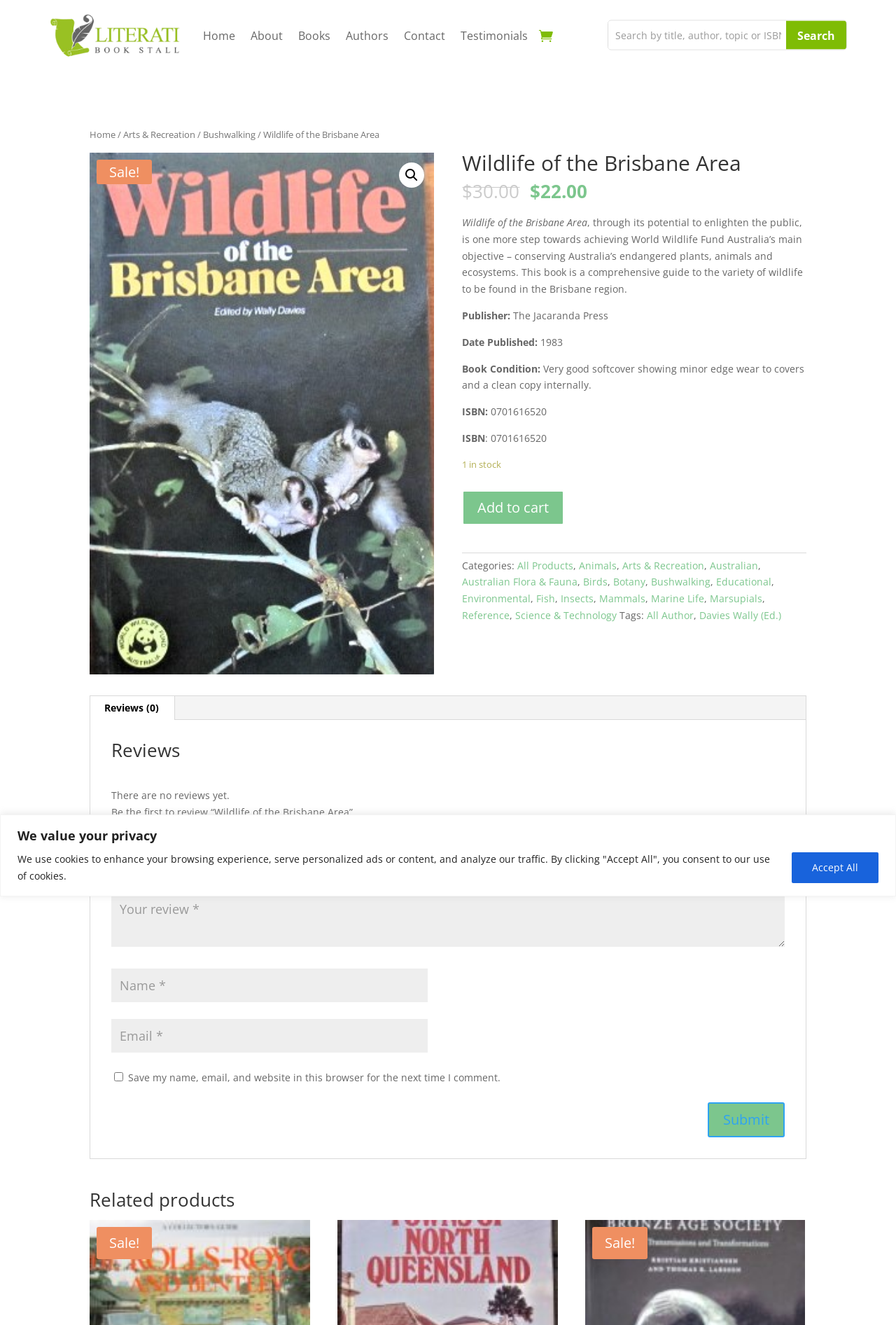Determine the bounding box coordinates of the area to click in order to meet this instruction: "Click on the 'Add to cart' button".

[0.516, 0.37, 0.63, 0.396]